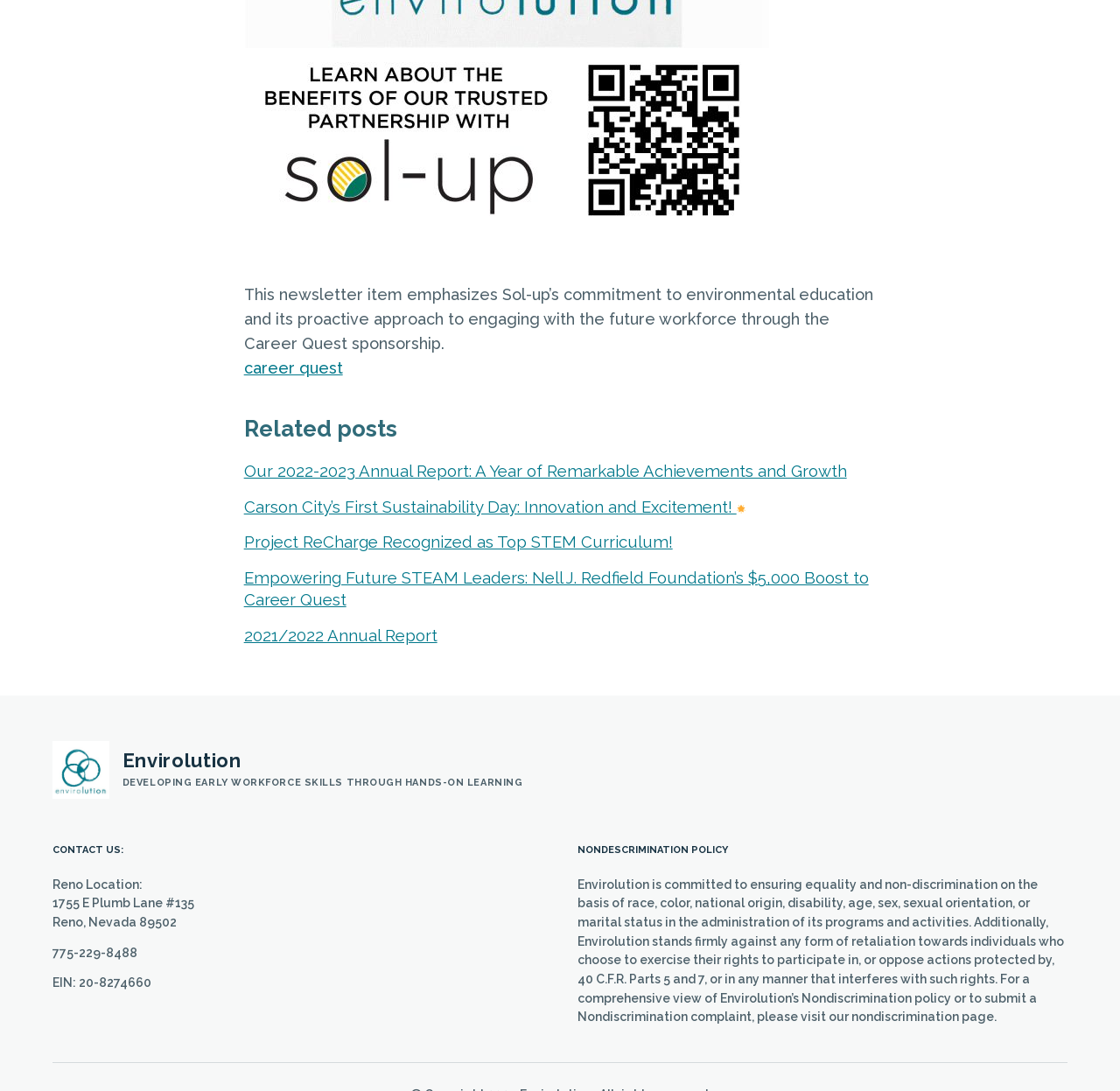Please locate the bounding box coordinates of the element that needs to be clicked to achieve the following instruction: "contact Envirolution at Reno Location". The coordinates should be four float numbers between 0 and 1, i.e., [left, top, right, bottom].

[0.047, 0.804, 0.127, 0.817]